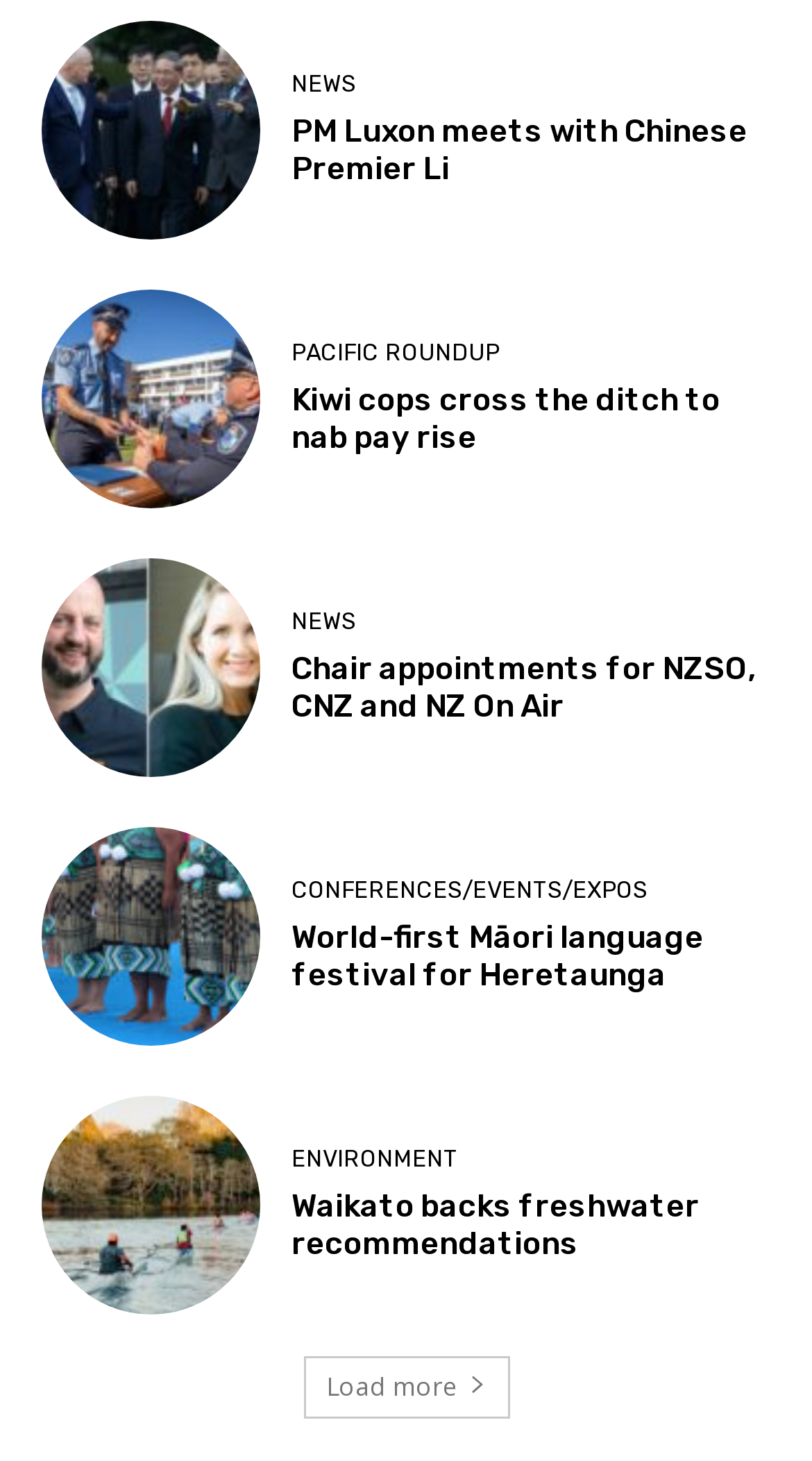Please find the bounding box coordinates of the element's region to be clicked to carry out this instruction: "View article about Kiwi cops cross the ditch to nab pay rise".

[0.359, 0.26, 0.949, 0.312]